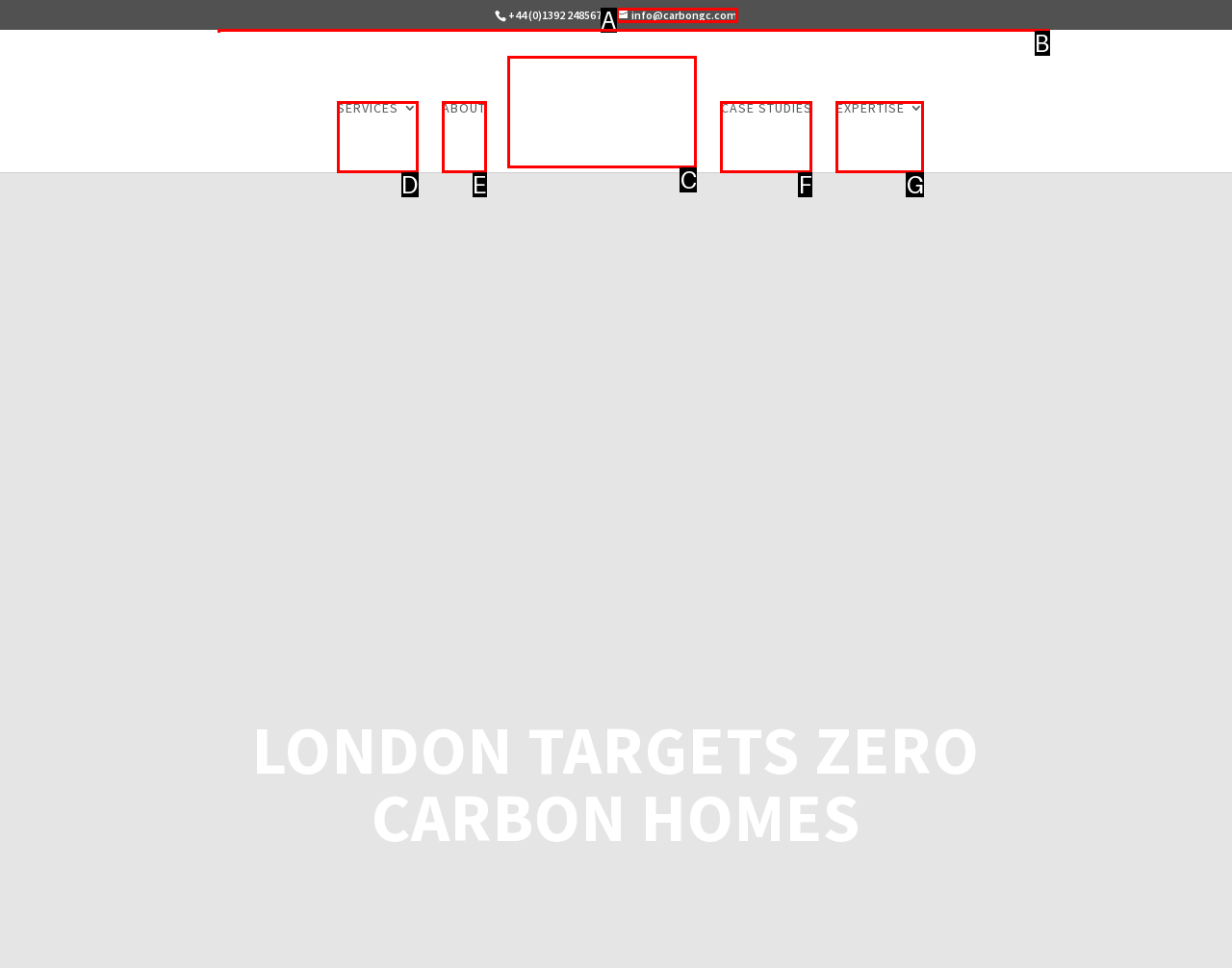Determine the option that best fits the description: name="s" placeholder="Search …" title="Search for:"
Reply with the letter of the correct option directly.

B